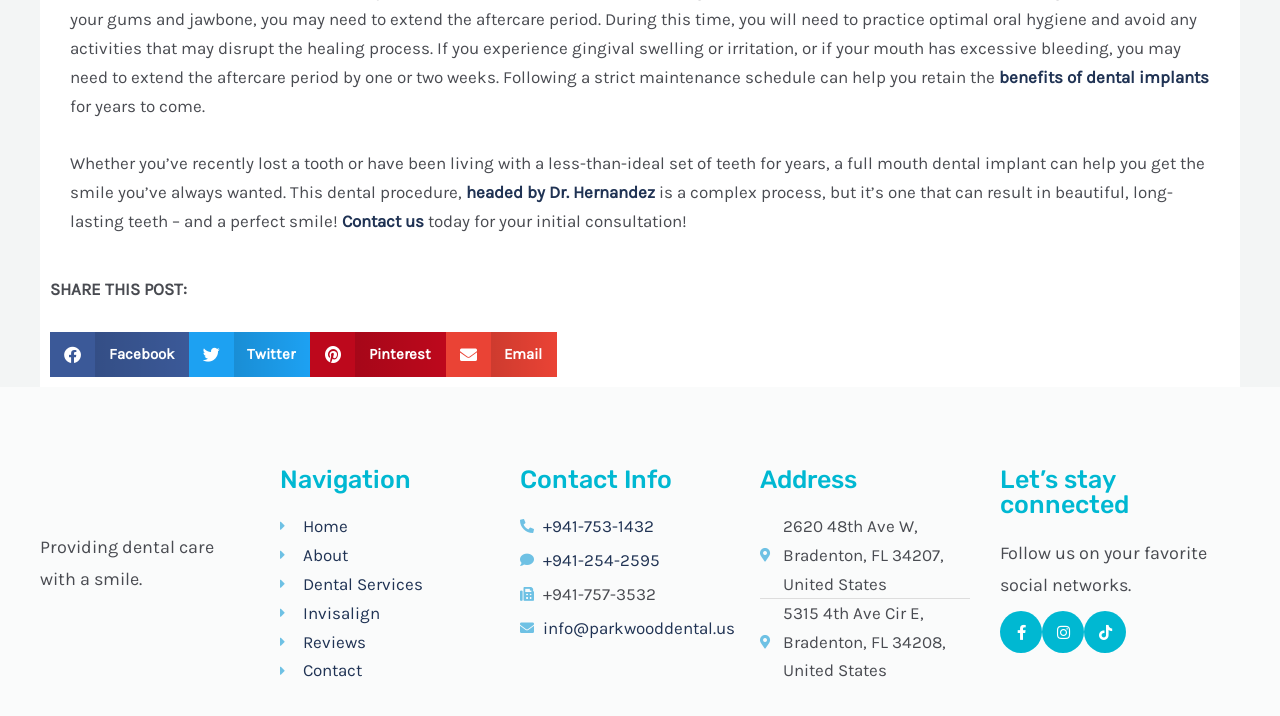Please identify the bounding box coordinates of the region to click in order to complete the given instruction: "Share on Facebook". The coordinates should be four float numbers between 0 and 1, i.e., [left, top, right, bottom].

[0.039, 0.464, 0.147, 0.526]